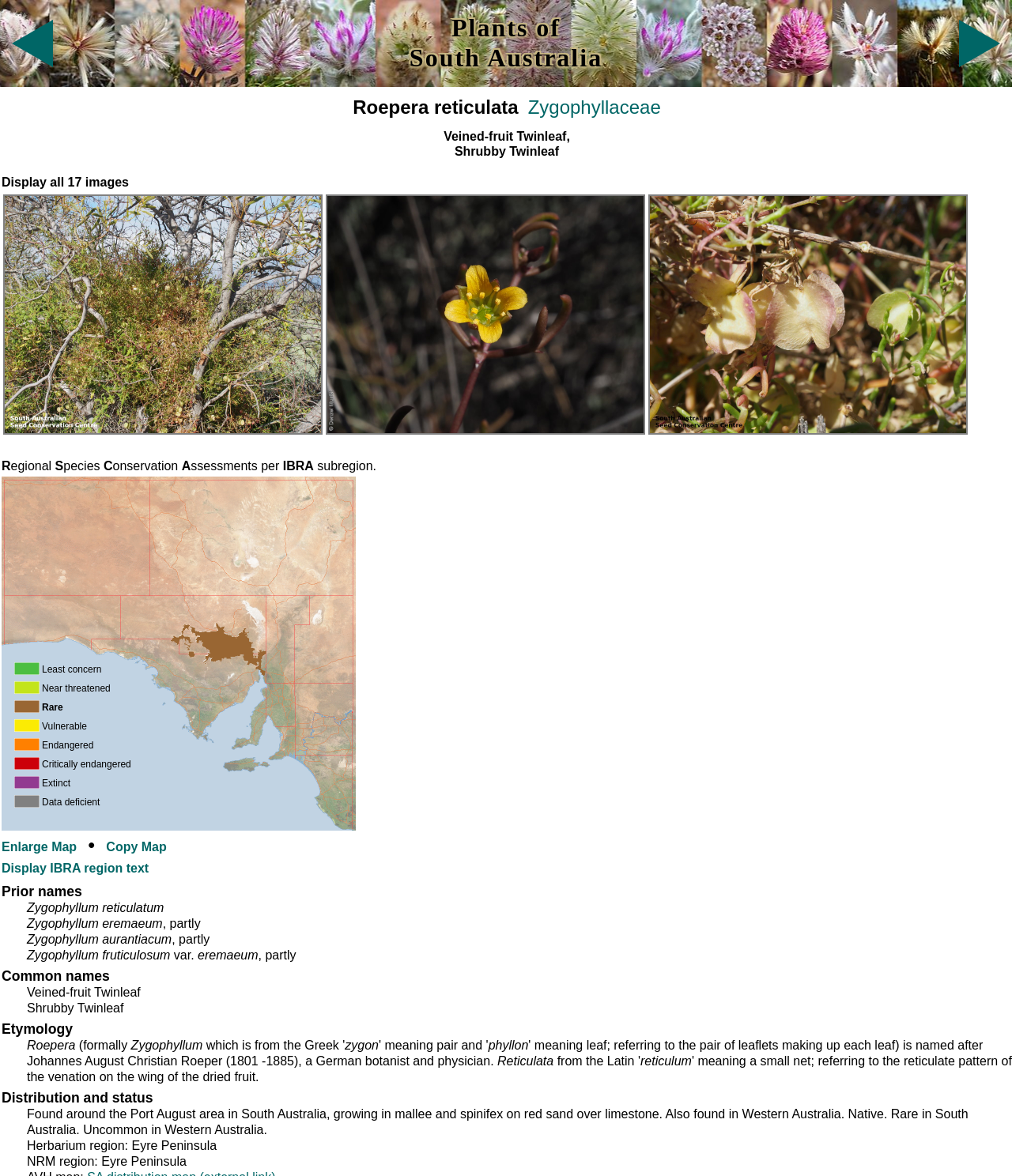In which regions is the plant found?
Provide a one-word or short-phrase answer based on the image.

South Australia and Western Australia